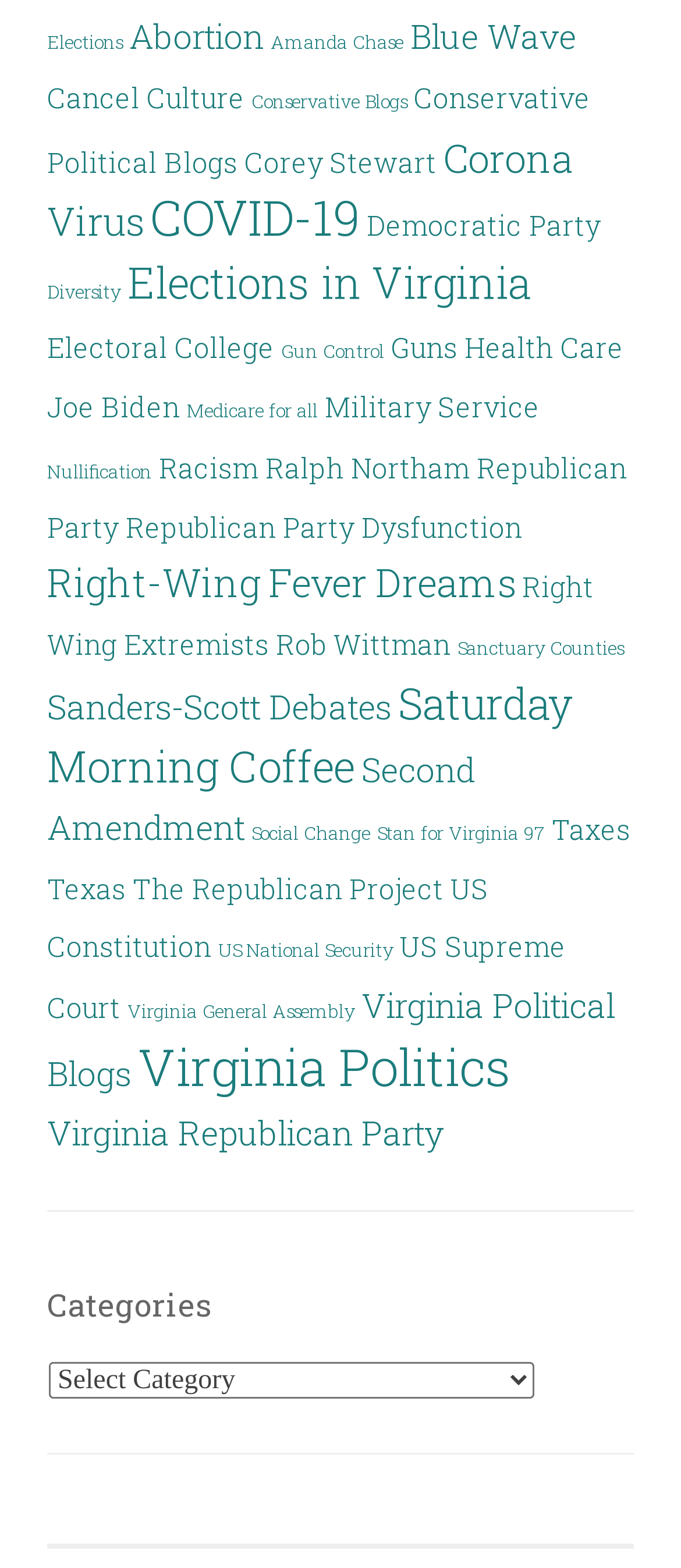Predict the bounding box for the UI component with the following description: "Amanda Chase".

[0.397, 0.019, 0.592, 0.035]